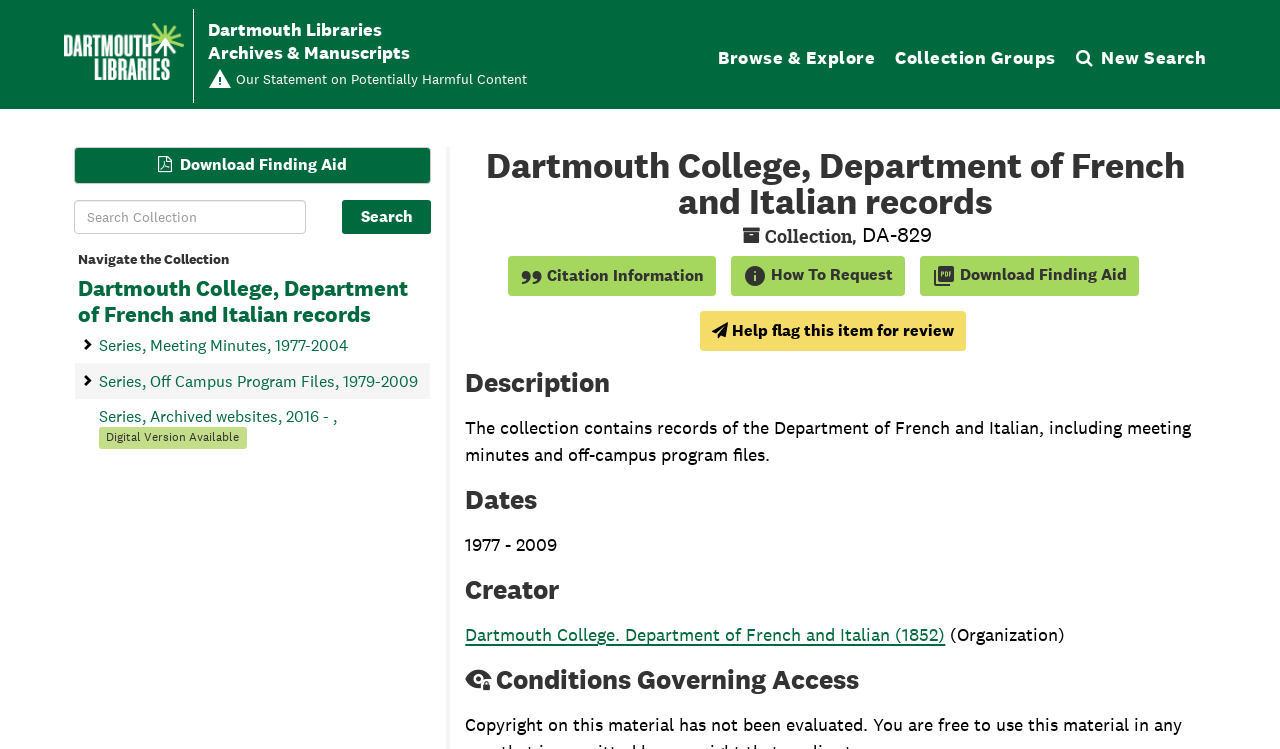What is the creator of the collection?
Please provide a detailed and comprehensive answer to the question.

I found the answer by looking at the 'Creator' section and identifying the creator mentioned.